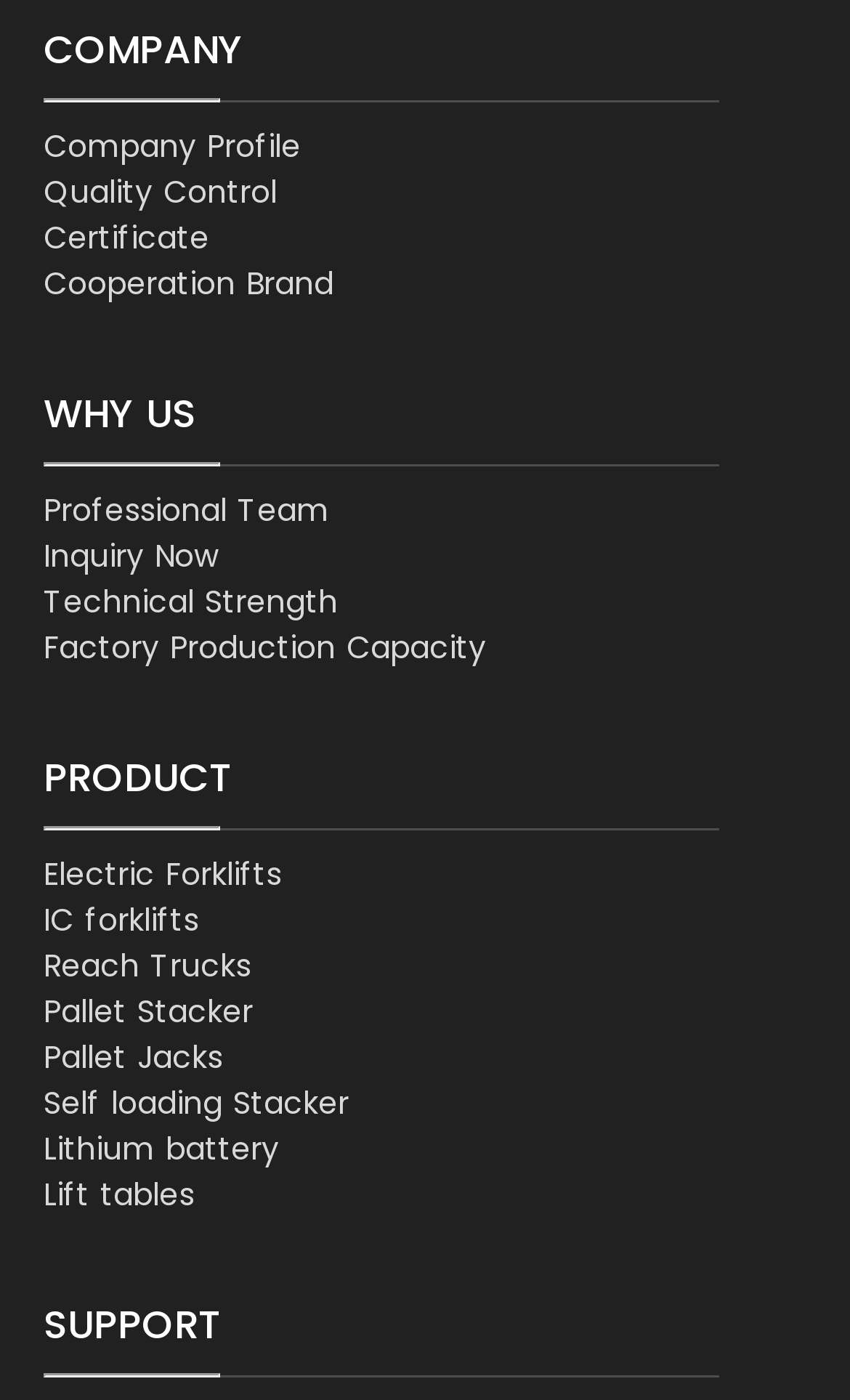Given the element description "Quality Control", identify the bounding box of the corresponding UI element.

[0.051, 0.122, 0.326, 0.153]